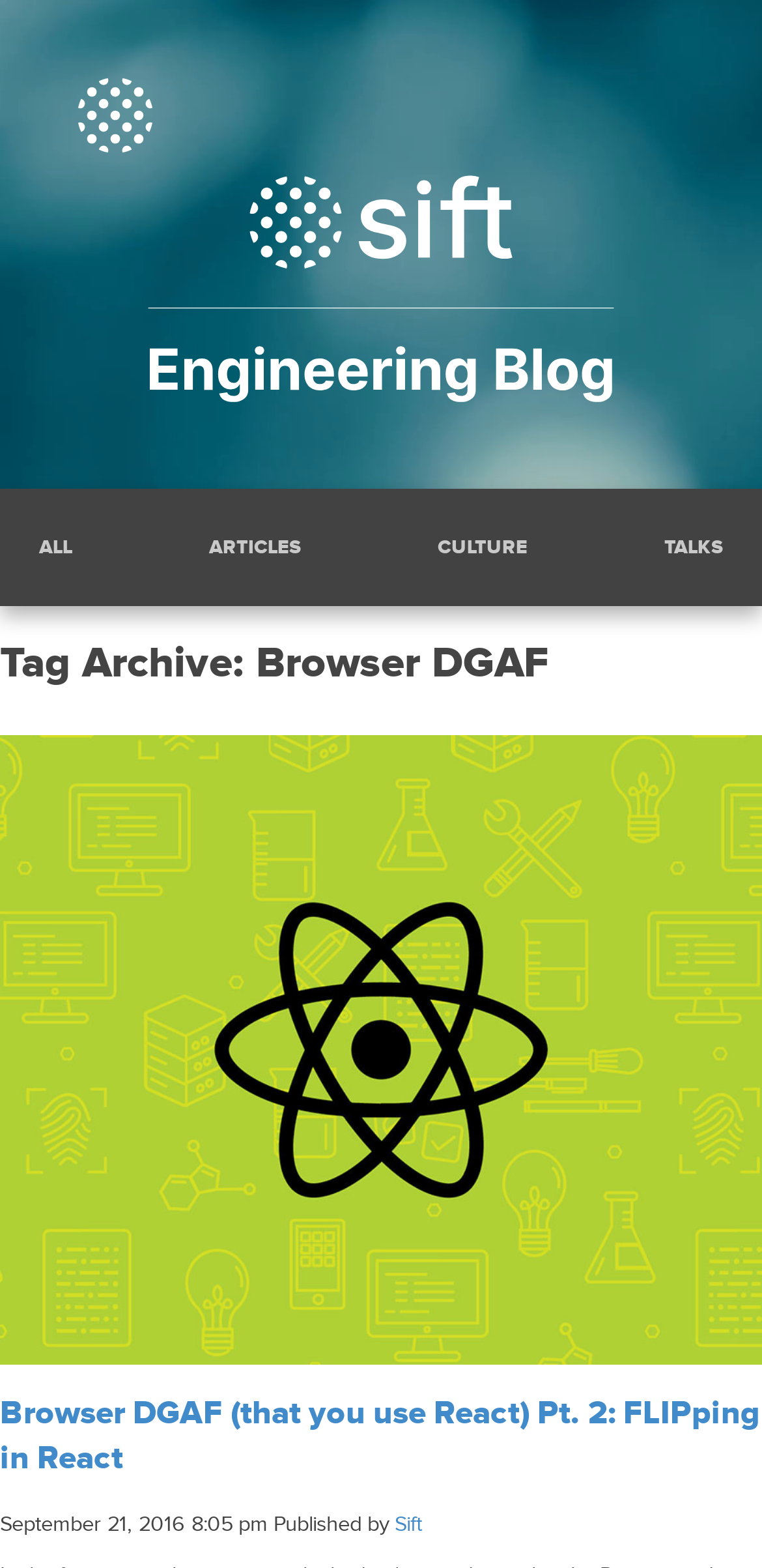Create a full and detailed caption for the entire webpage.

The webpage is an archive page for the "Browser DGAF" tag on the Sift Engineering Blog. At the top left, there is a link to "siftscience.com". Next to it, there is a link to the "Sift Engineering Blog Home" page. 

Below these links, there are four navigation links: "ALL", "ARTICLES", "CULTURE", and "TALKS", which are evenly spaced and horizontally aligned. 

The main content of the page is a list of articles related to the "Browser DGAF" tag. The title of the list, "Tag Archive: Browser DGAF", is a heading that spans the full width of the page. 

The first article in the list is titled "Browser DGAF (that you use React) Pt. 2: FLIPping in React", which is also a heading. This article is followed by a paragraph of text that includes the date "September 21, 2016 8:05 pm" and the author "Sift". The author's name is a link to their profile or homepage.